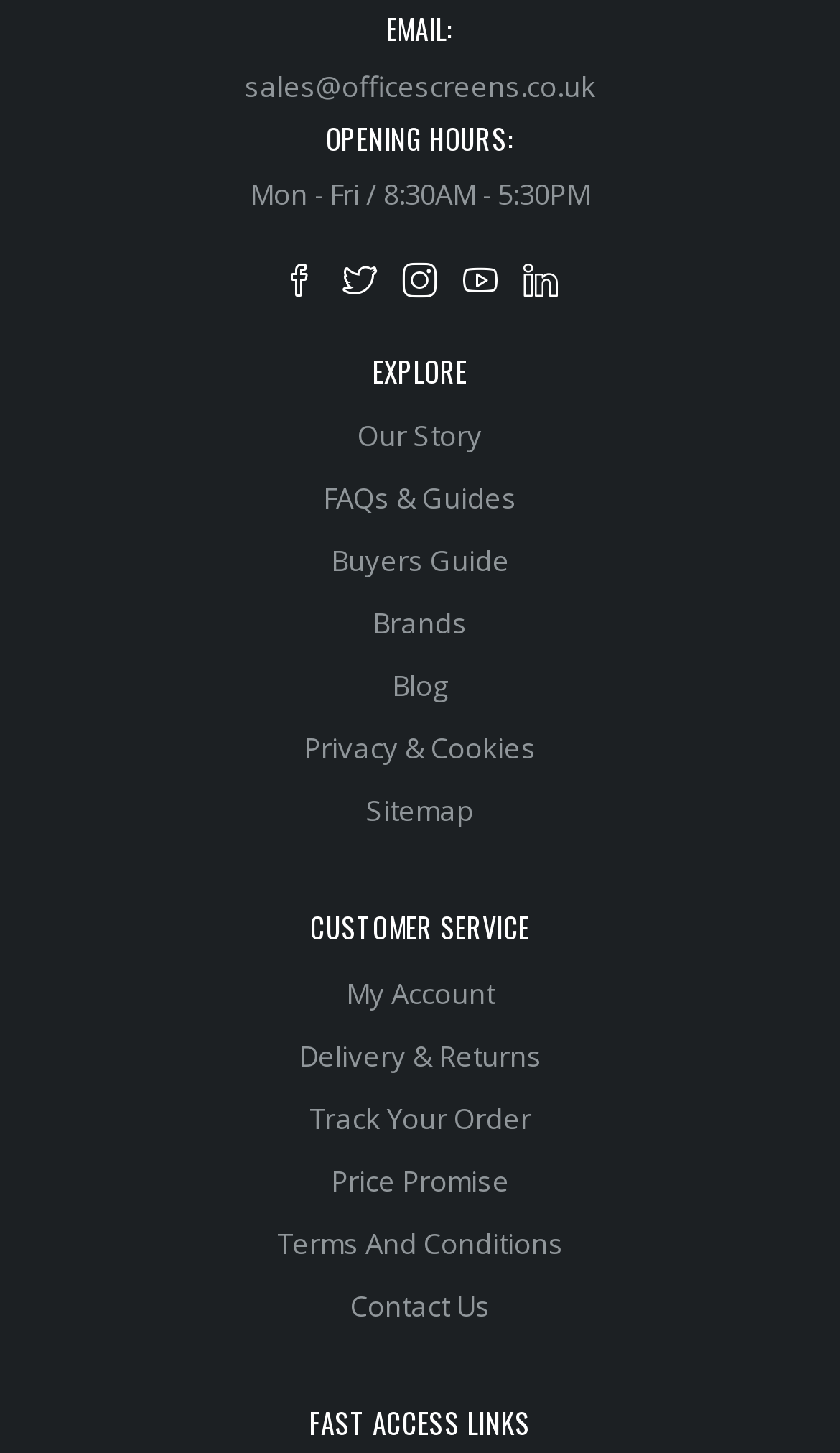Highlight the bounding box coordinates of the element that should be clicked to carry out the following instruction: "Track your order". The coordinates must be given as four float numbers ranging from 0 to 1, i.e., [left, top, right, bottom].

[0.038, 0.751, 0.962, 0.787]